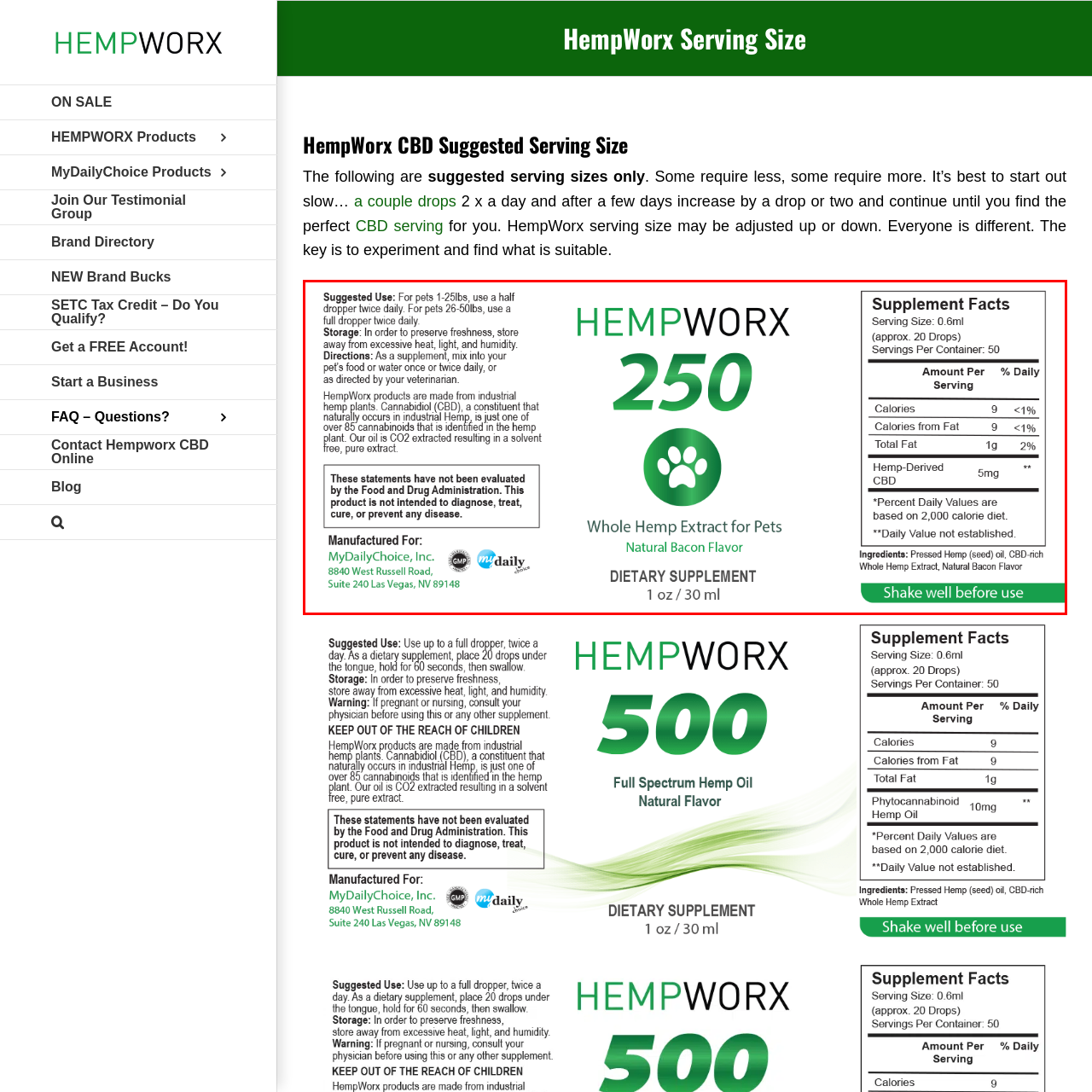How many cannabinoids are contained in HempWorx products?
Please examine the image within the red bounding box and provide your answer using just one word or phrase.

over 85